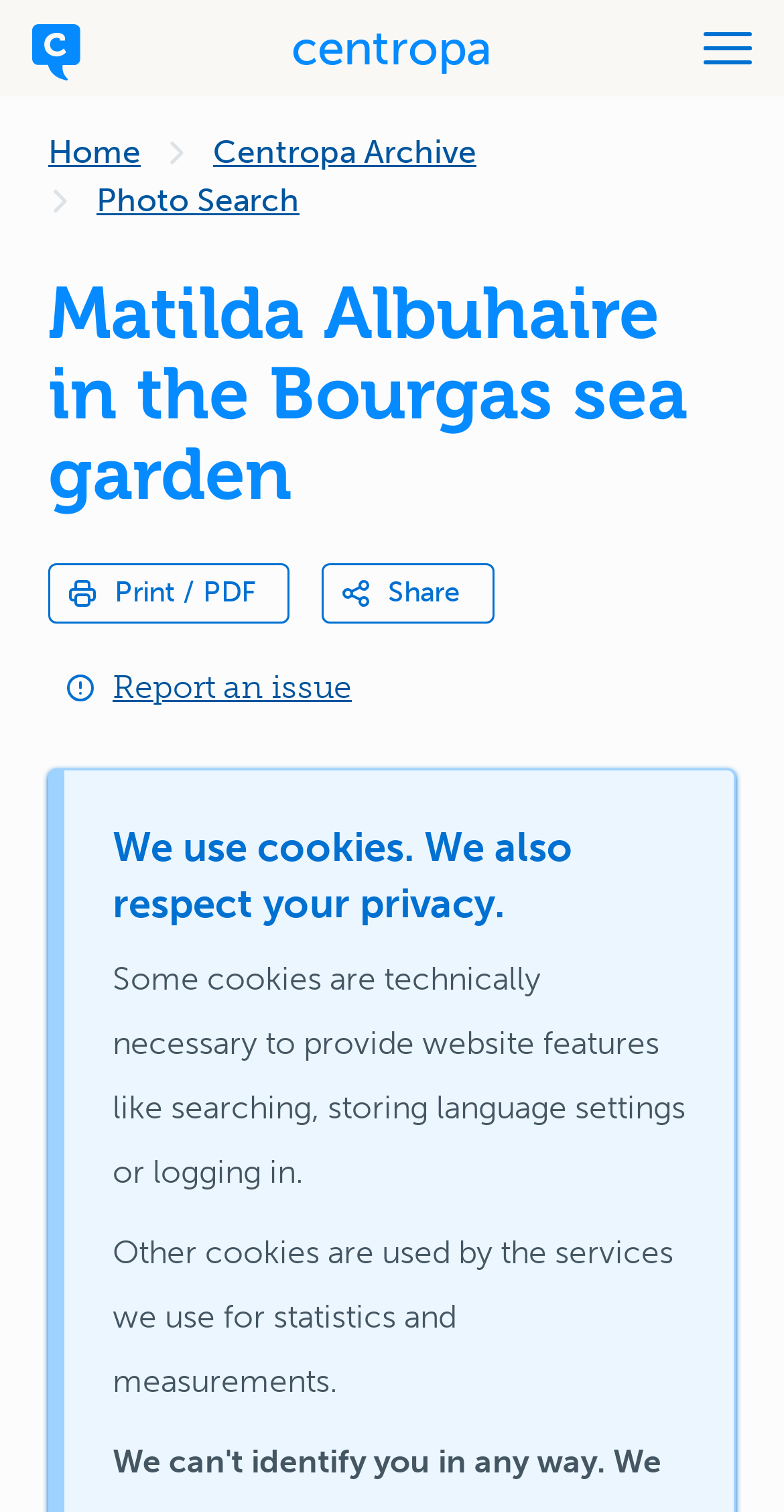Elaborate on the information and visuals displayed on the webpage.

The webpage is about Matilda Albuhaire in the Bourgas sea garden, with a focus on a specific photo taken in 1939. At the top left, there is a link to the home page, accompanied by a small image. To the right of the image, there is a link to "centropa". On the top right, there is a menu opener button.

Below the top section, there is a navigation menu, also known as a breadcrumb, that spans across the page. It contains three links: "Home", "Centropa Archive", and "Photo Search". 

The main content of the page is headed by a title "Matilda Albuhaire in the Bourgas sea garden", which is centered at the top of the main section. Below the title, there is a link to "Print / PDF" on the left, and a details section on the right, which contains a disclosure triangle to share the content. 

Further down, there is a link to "Report an issue" on the left, and a section about cookies and privacy policy, which is located at the bottom of the page.